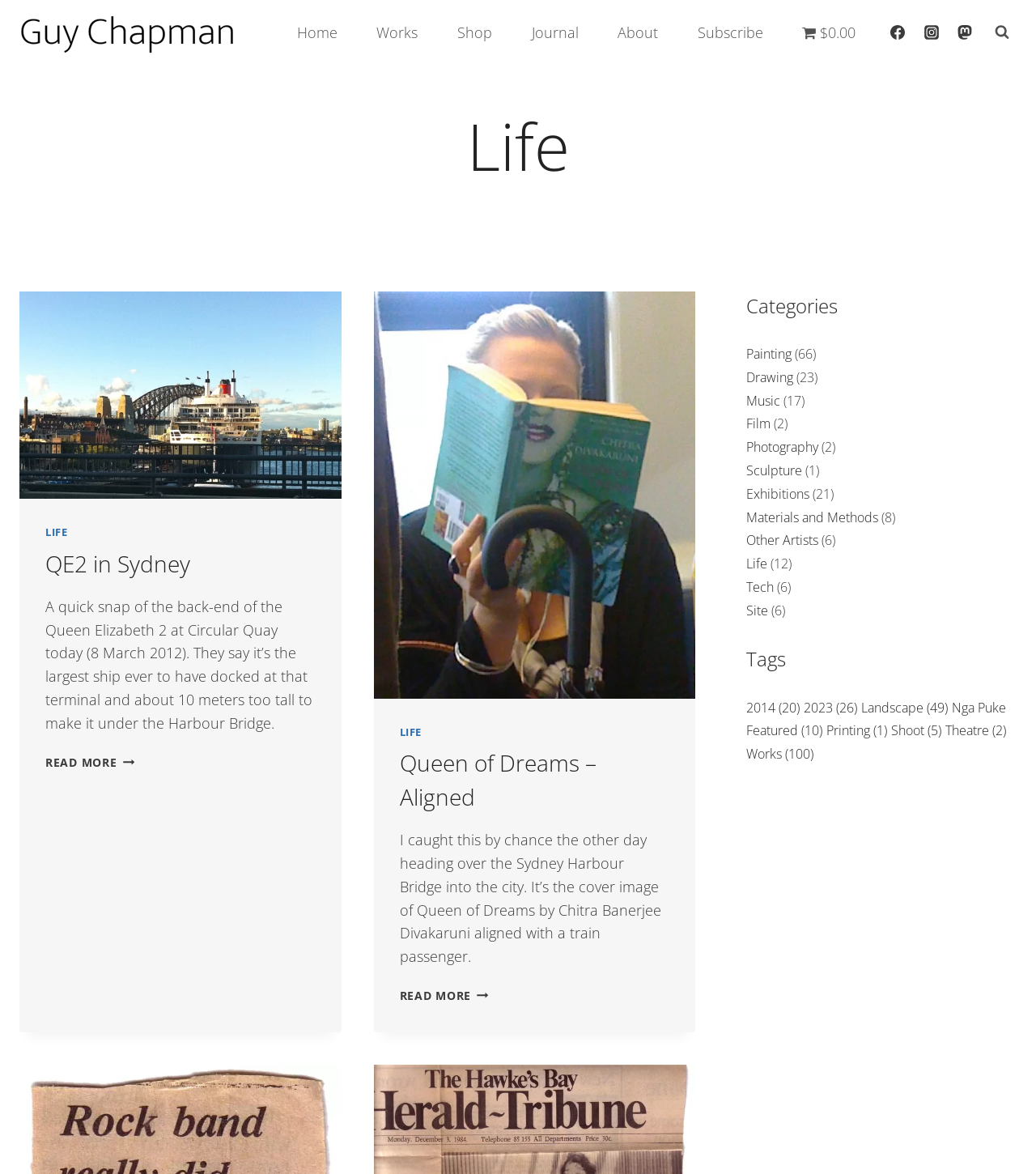Please answer the following question using a single word or phrase: 
What is the title of the first article on this webpage?

QE2 in Sydney